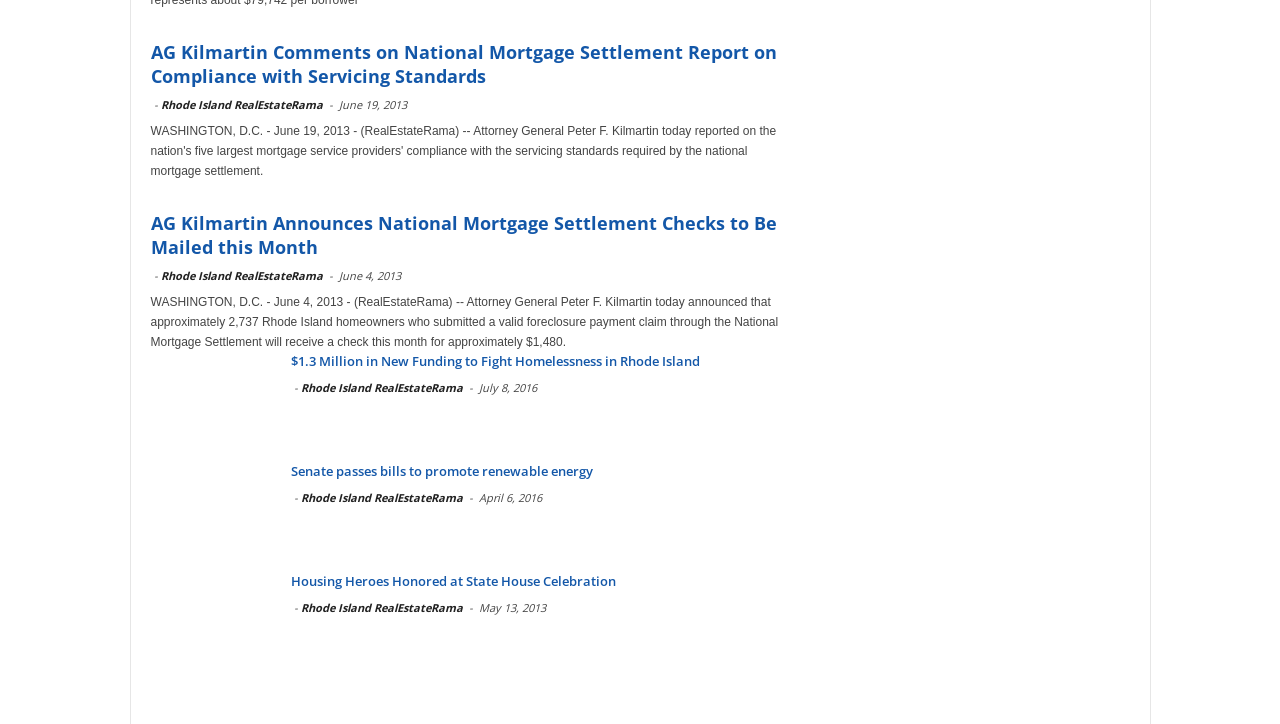Identify the bounding box coordinates of the specific part of the webpage to click to complete this instruction: "Click on 'How To Pick The Right Diamond'".

None